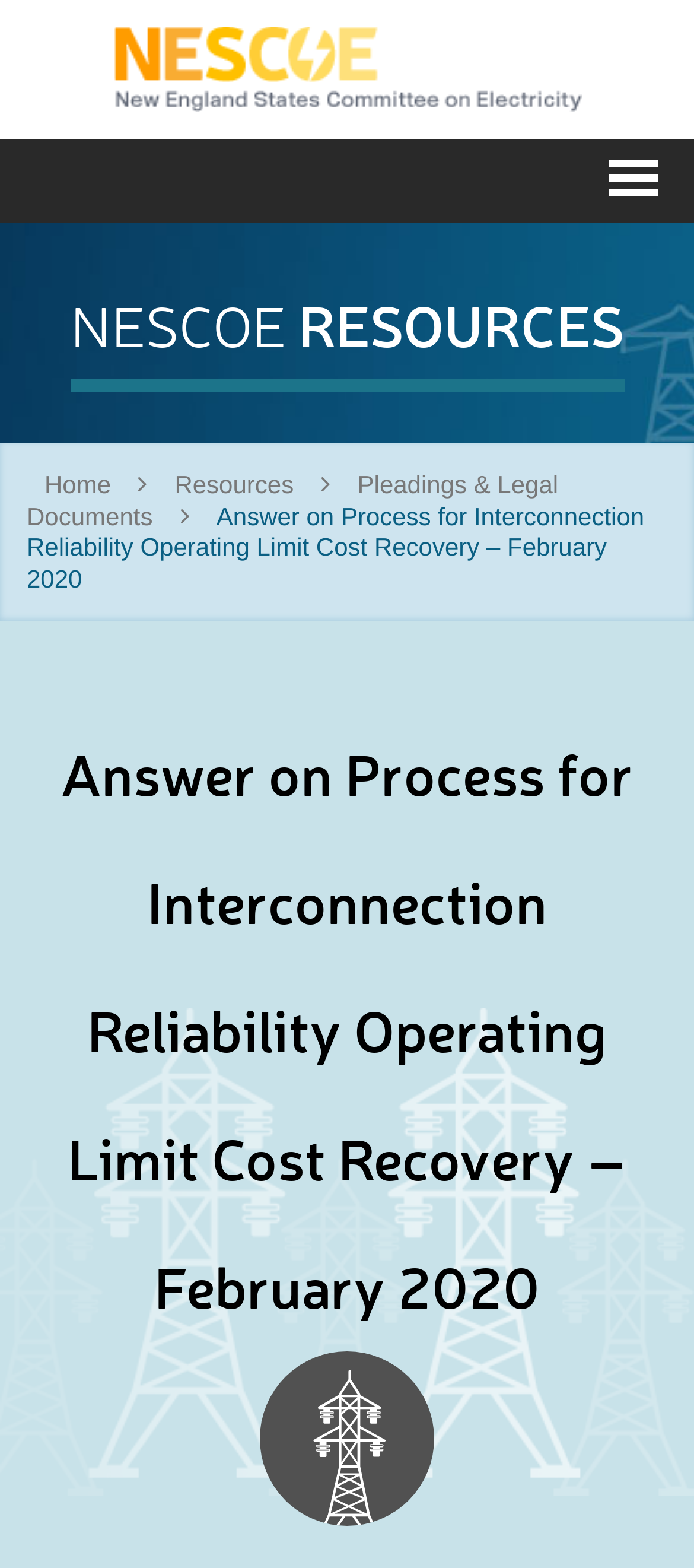Is there a menu icon present on the webpage?
Please provide a single word or phrase as the answer based on the screenshot.

Yes